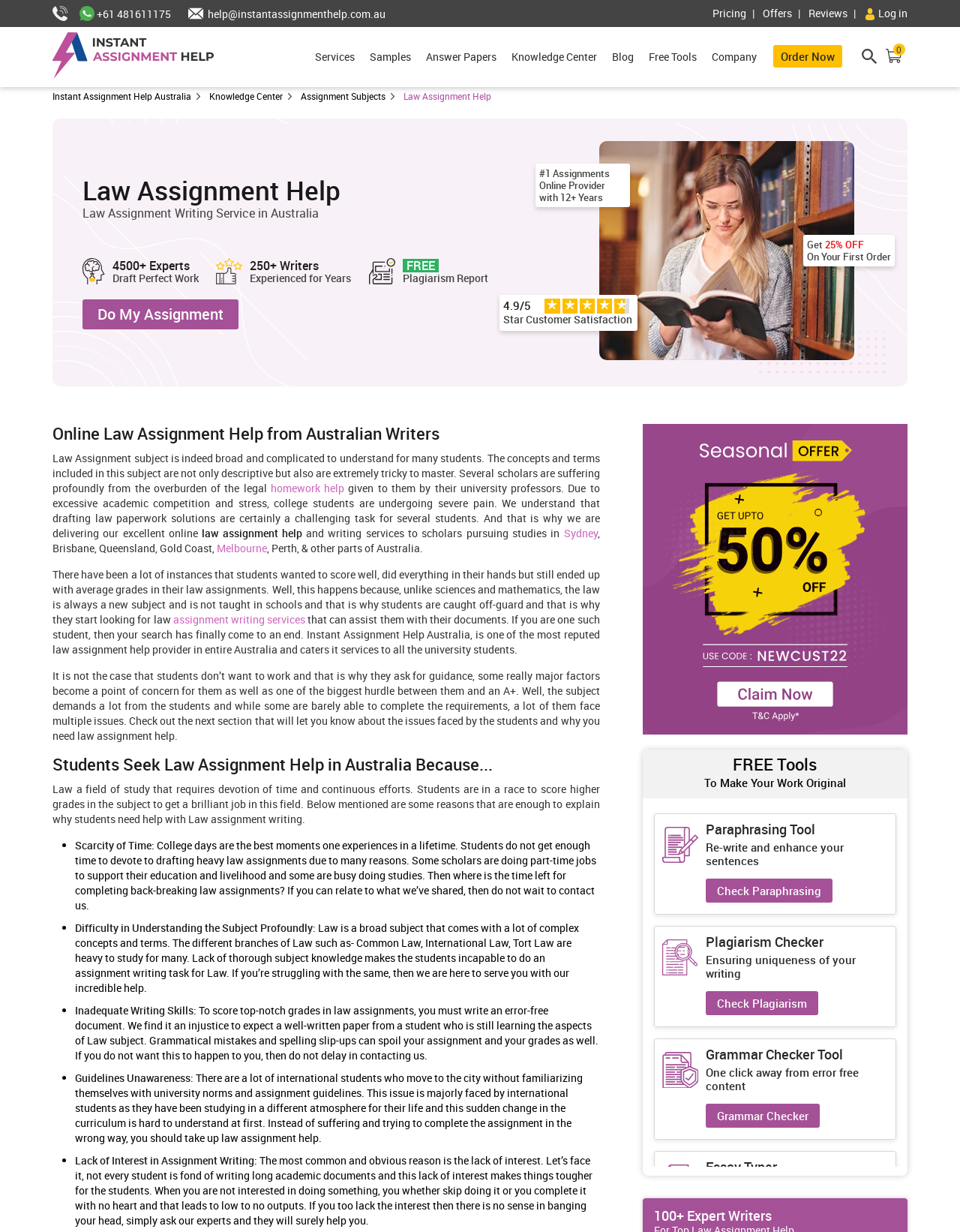Provide the bounding box coordinates of the HTML element described as: "+61 481611175". The bounding box coordinates should be four float numbers between 0 and 1, i.e., [left, top, right, bottom].

[0.083, 0.006, 0.178, 0.017]